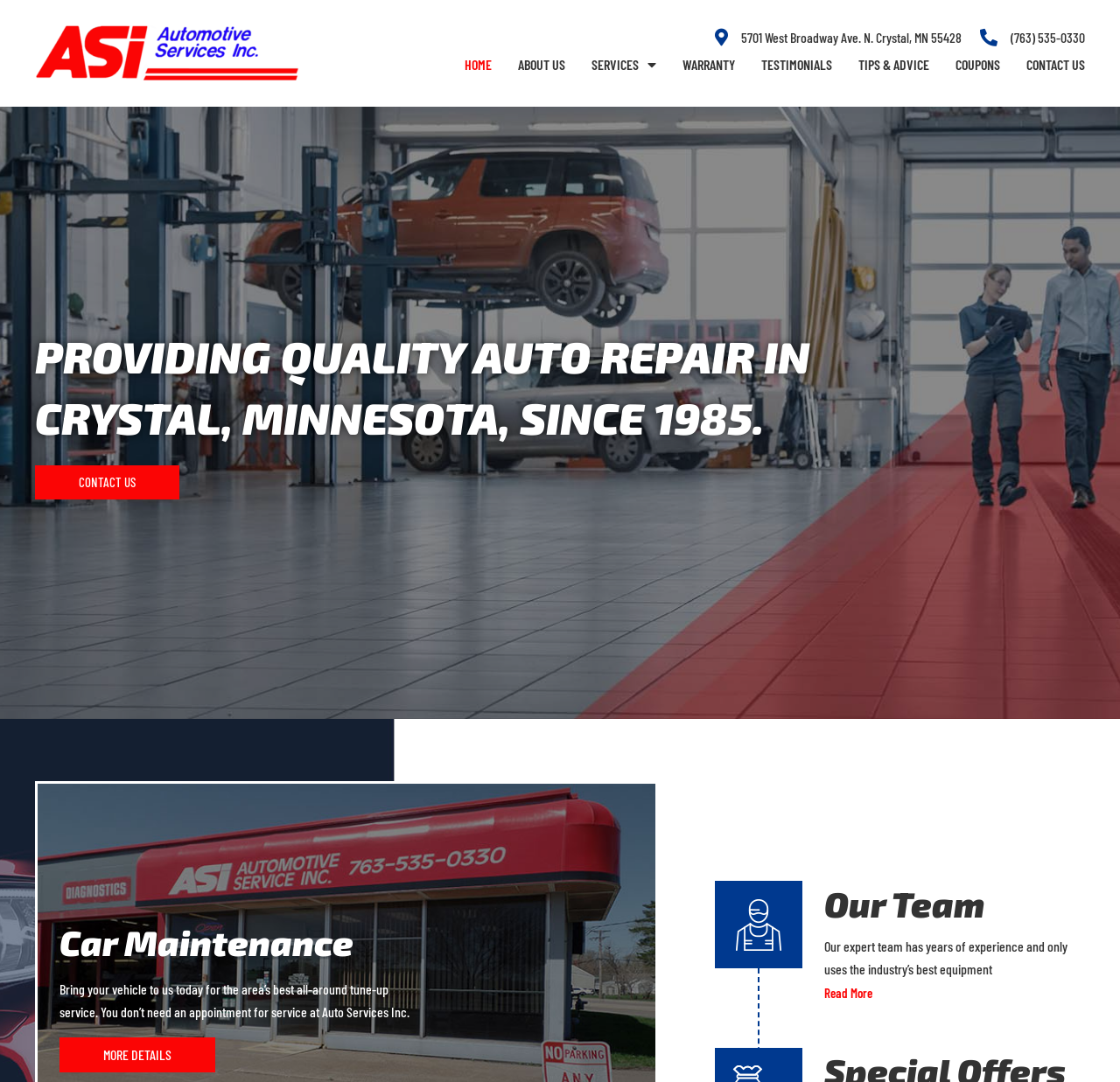Using the details in the image, give a detailed response to the question below:
What is the phone number of ASI Automotive Services Inc.?

I found the phone number by looking at the link element with the text '(763) 535-0330' which is located at the top of the webpage, next to the address.